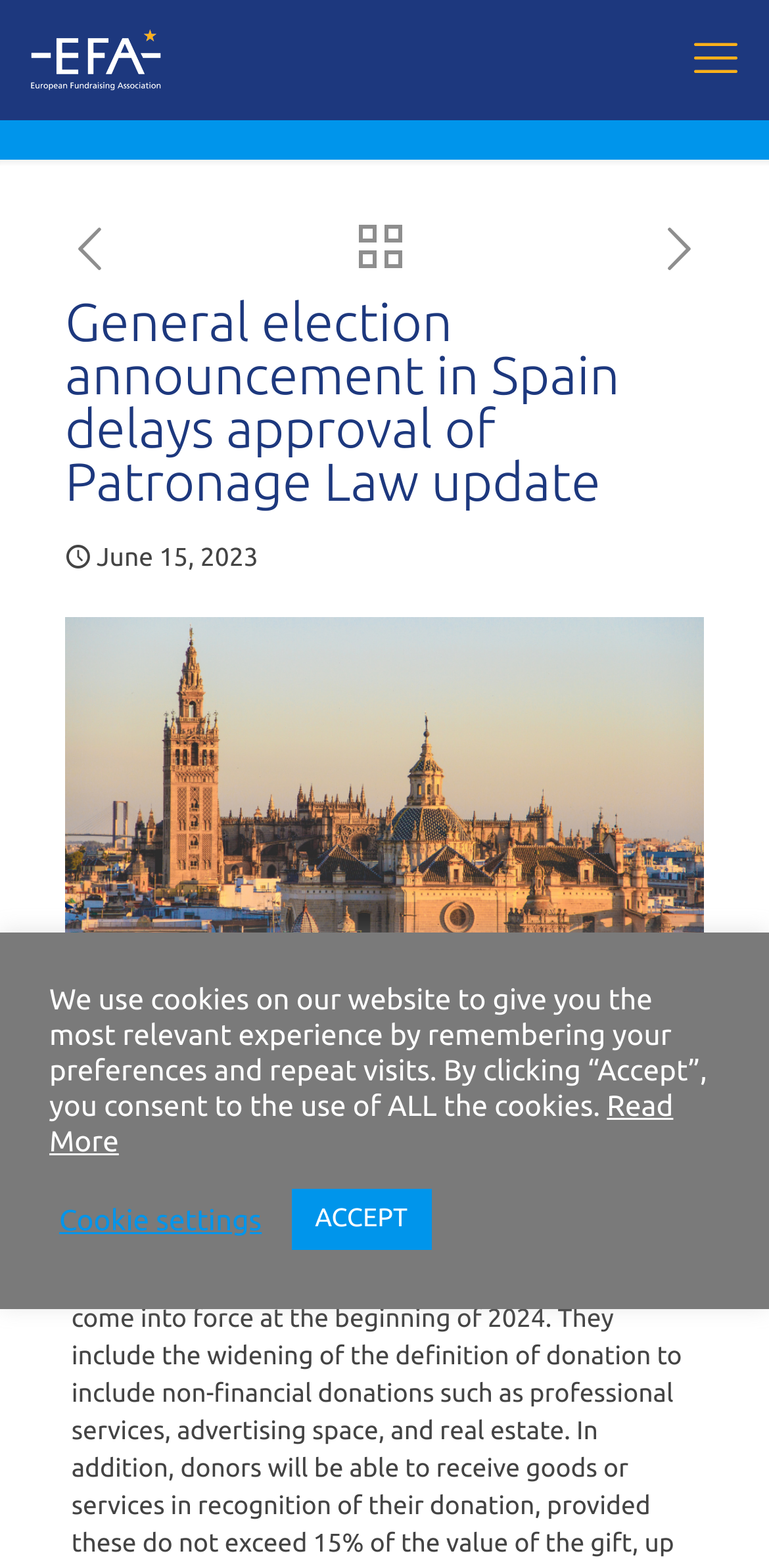Determine the bounding box coordinates of the clickable region to follow the instruction: "go to previous post".

[0.085, 0.14, 0.149, 0.177]